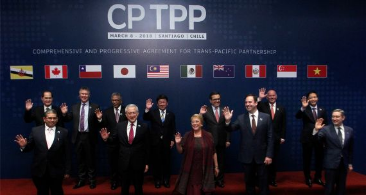Using the image as a reference, answer the following question in as much detail as possible:
What is the date of the CPTPP signing ceremony?

The answer can be obtained by analyzing the caption, which explicitly states that the image captures a significant moment during the signing ceremony of the Comprehensive and Progressive Agreement for Trans-Pacific Partnership (CPTPP) held in Santiago, Chile, on March 8, 2018.